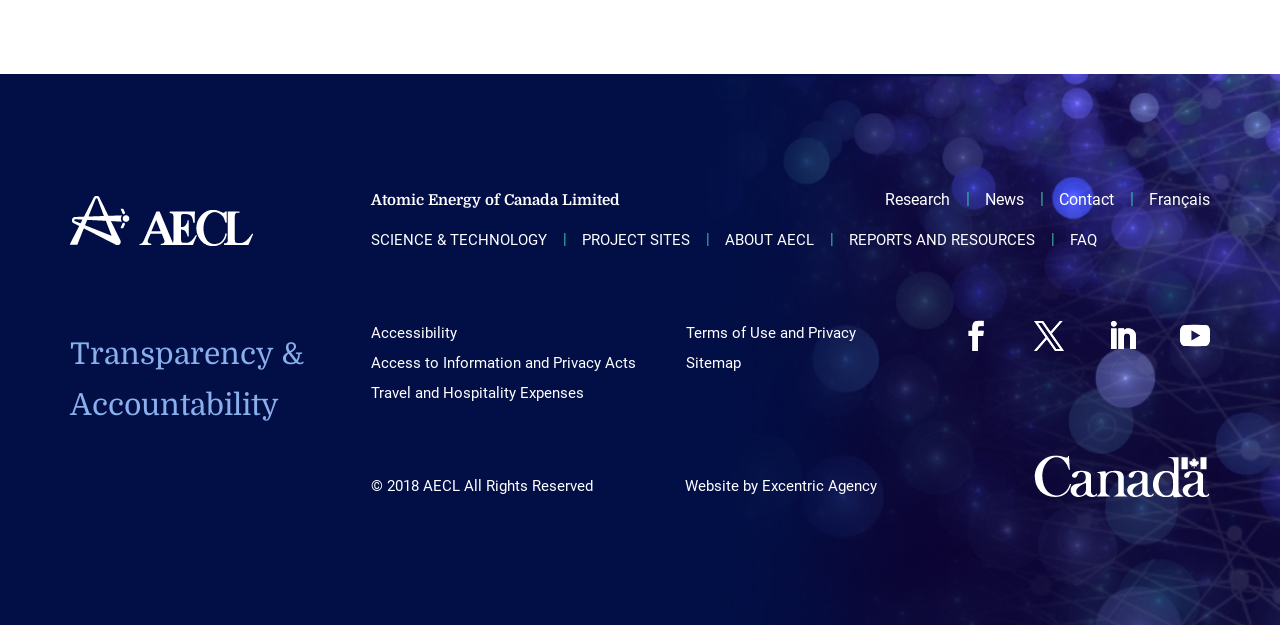What is the name of the agency that developed the website?
Please describe in detail the information shown in the image to answer the question.

I found the name of the agency that developed the website in the footer section, which is 'Website by Excentric Agency', so that's the answer.